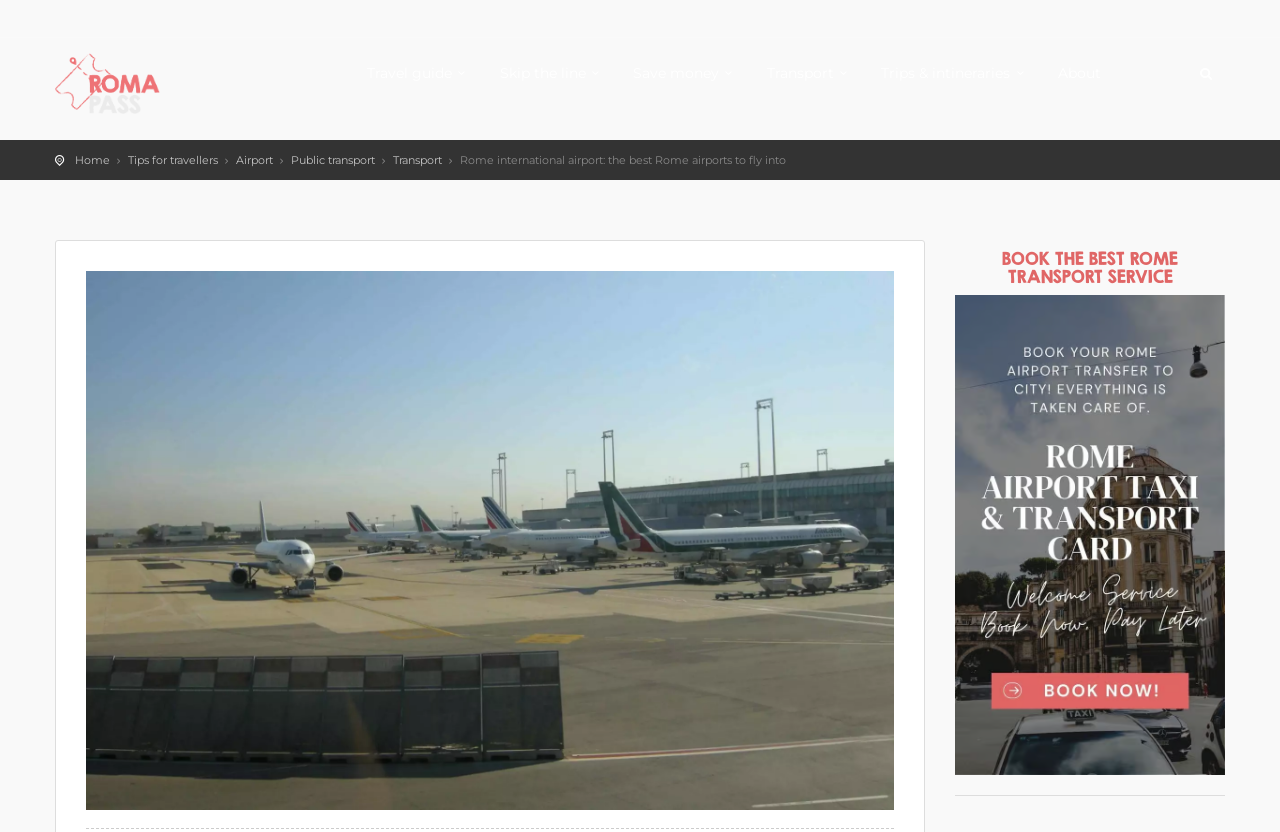Identify the bounding box coordinates for the element you need to click to achieve the following task: "Explore Airport". The coordinates must be four float values ranging from 0 to 1, formatted as [left, top, right, bottom].

[0.184, 0.184, 0.213, 0.201]